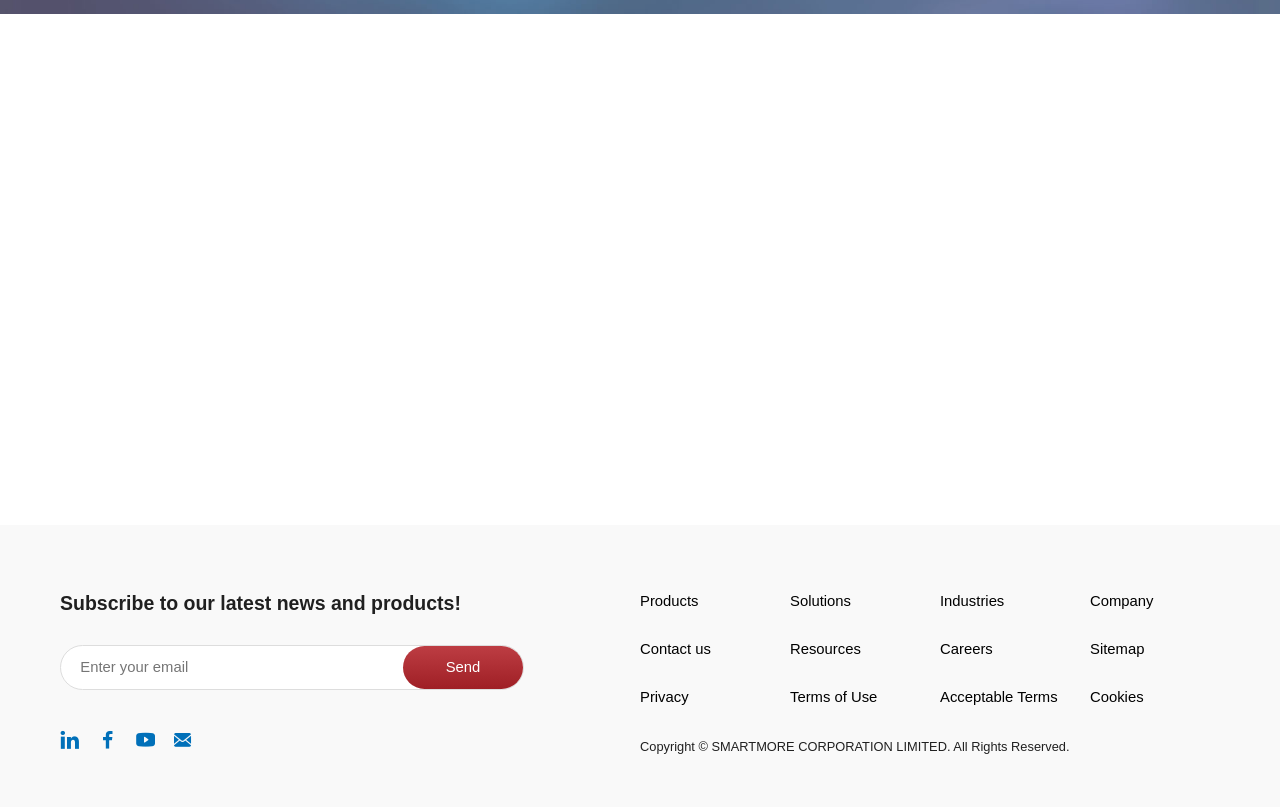Identify the bounding box coordinates for the element you need to click to achieve the following task: "Click on 'Solutions'". Provide the bounding box coordinates as four float numbers between 0 and 1, in the form [left, top, right, bottom].

[0.047, 0.424, 0.262, 0.702]